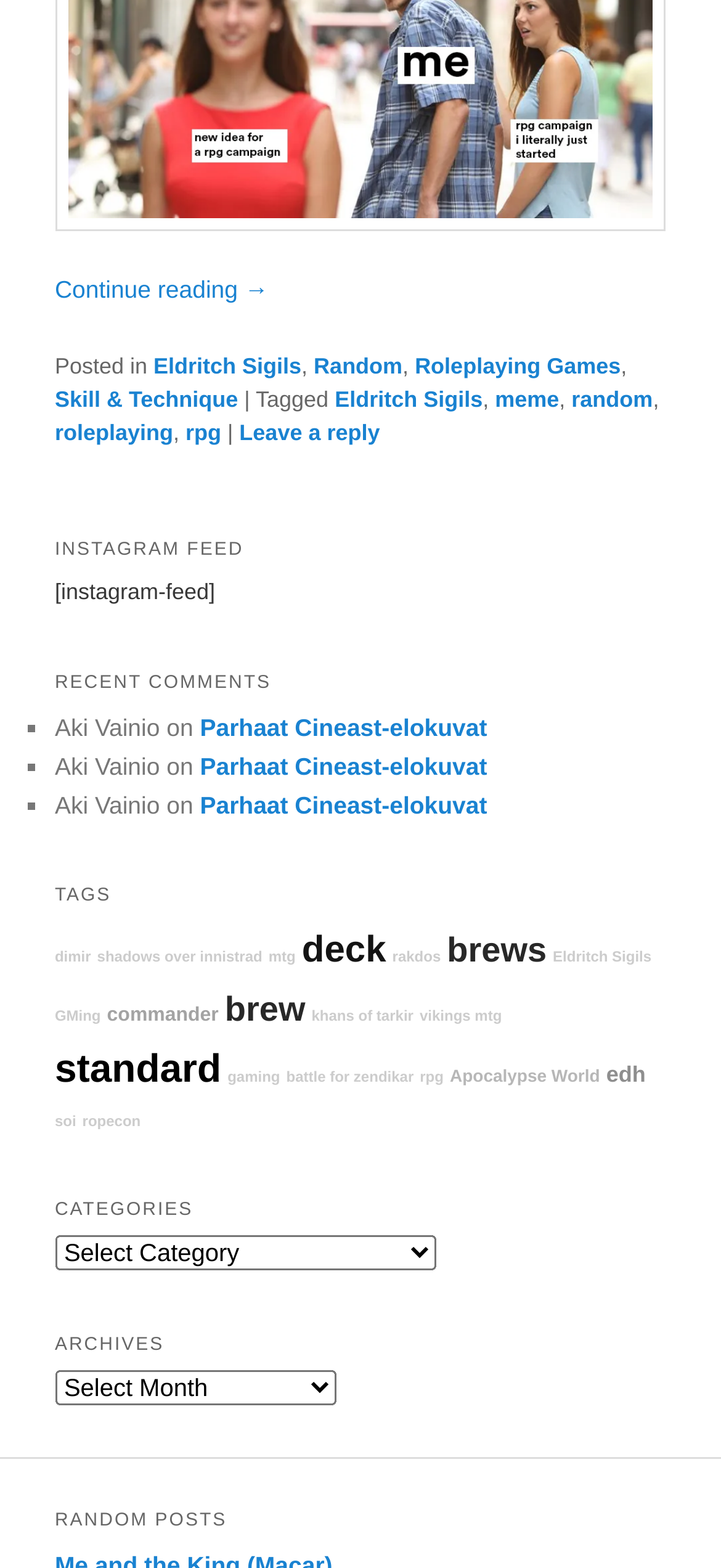Find the bounding box coordinates for the area that must be clicked to perform this action: "Click on the 'Continue reading →' link".

[0.076, 0.176, 0.372, 0.194]